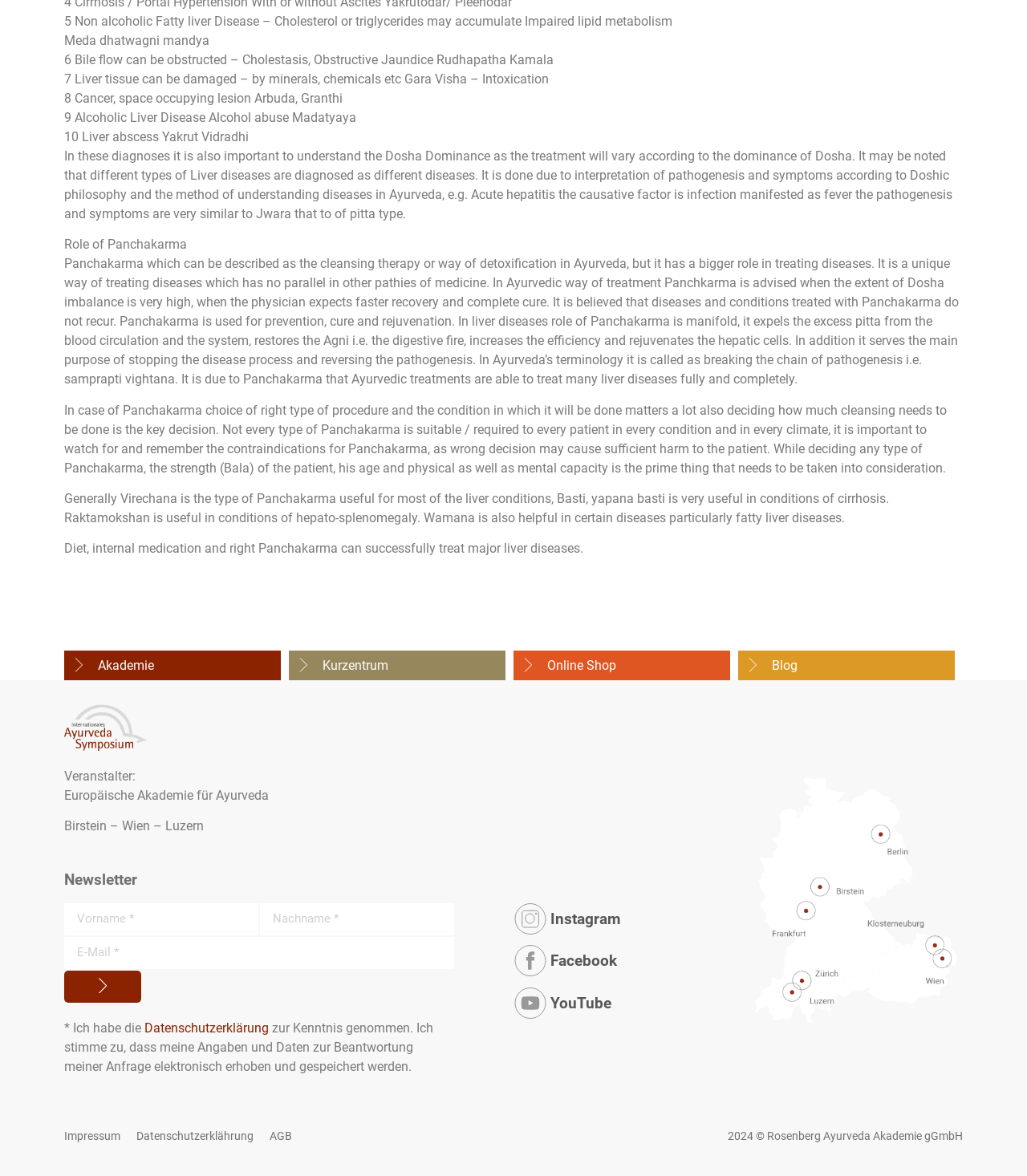Could you locate the bounding box coordinates for the section that should be clicked to accomplish this task: "Subscribe to the newsletter".

[0.062, 0.825, 0.137, 0.853]